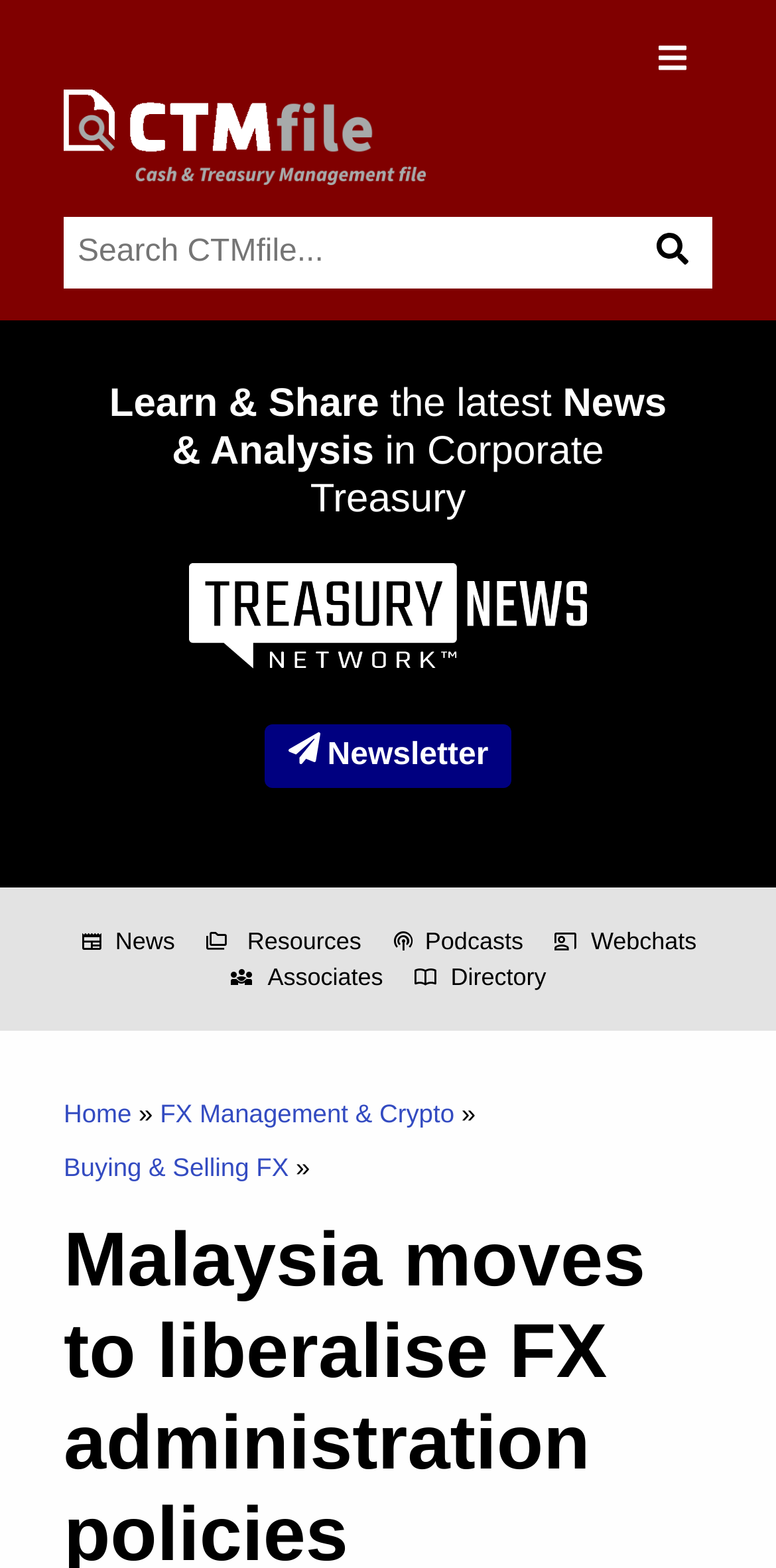What is the name of the image at the top-right corner of the webpage?
Use the information from the screenshot to give a comprehensive response to the question.

The image at the top-right corner of the webpage does not have any text associated with it, so we cannot determine its name.